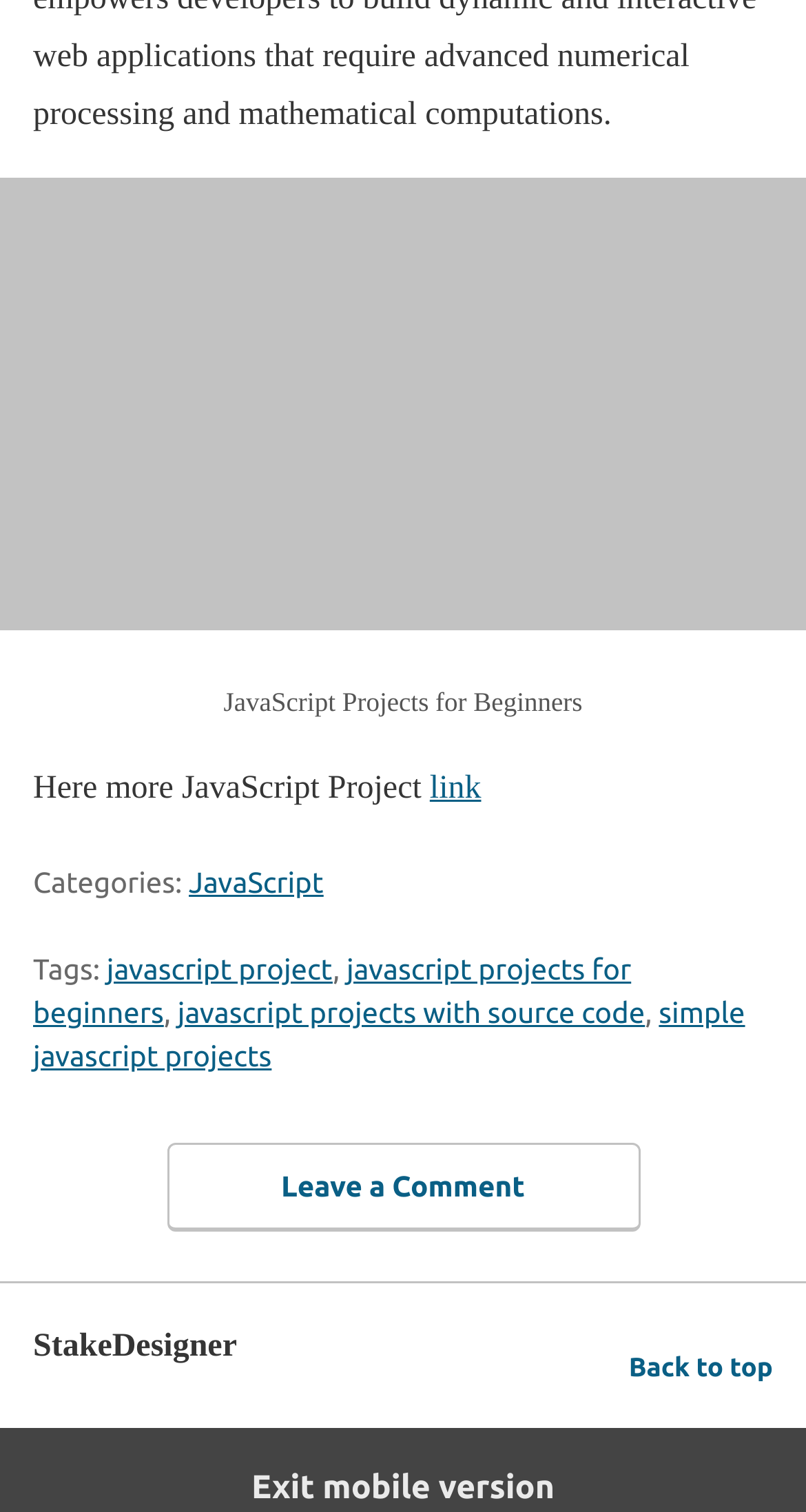What is the author of the webpage?
From the image, respond with a single word or phrase.

StakeDesigner